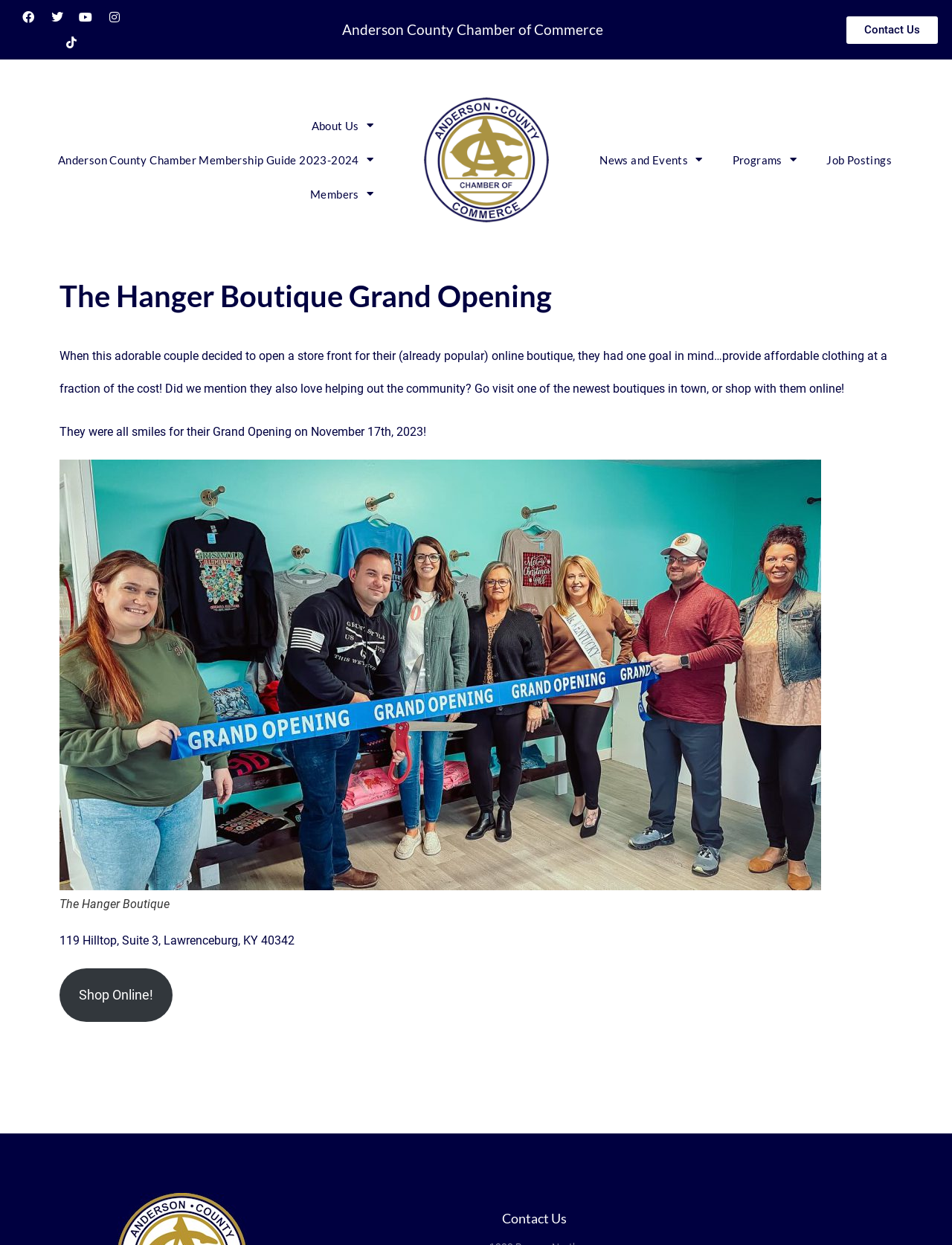Identify the bounding box coordinates of the clickable section necessary to follow the following instruction: "Shop Online!". The coordinates should be presented as four float numbers from 0 to 1, i.e., [left, top, right, bottom].

[0.062, 0.778, 0.181, 0.821]